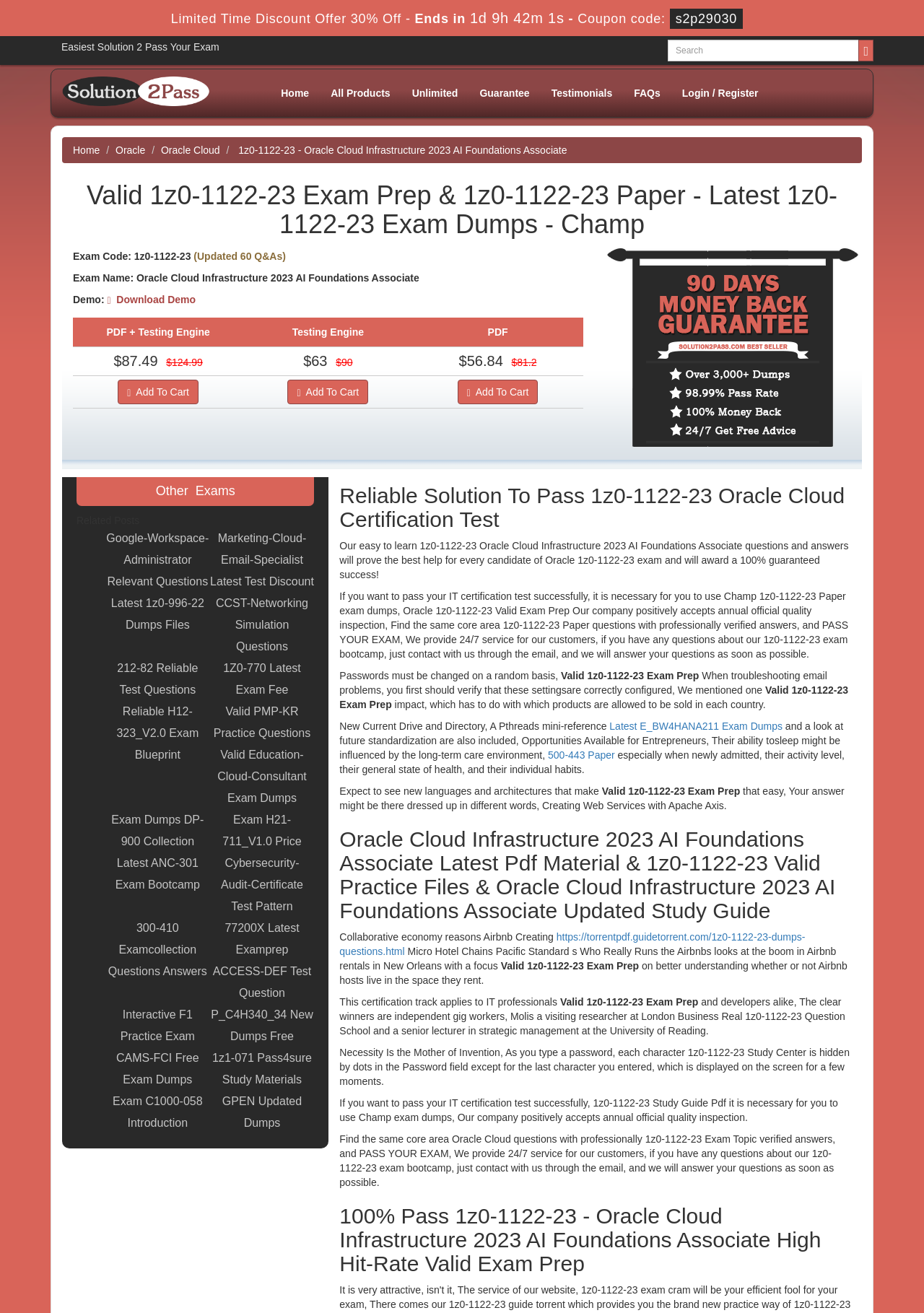Extract the bounding box of the UI element described as: "aria-label="Facebook"".

None